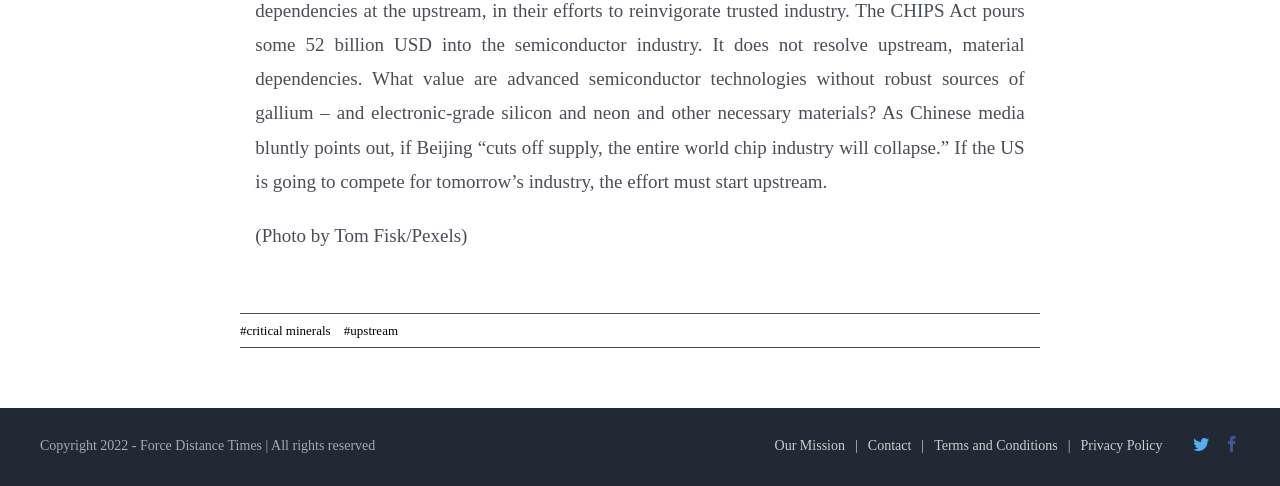Specify the bounding box coordinates of the element's region that should be clicked to achieve the following instruction: "Enroll in the educational singing course". The bounding box coordinates consist of four float numbers between 0 and 1, in the format [left, top, right, bottom].

None